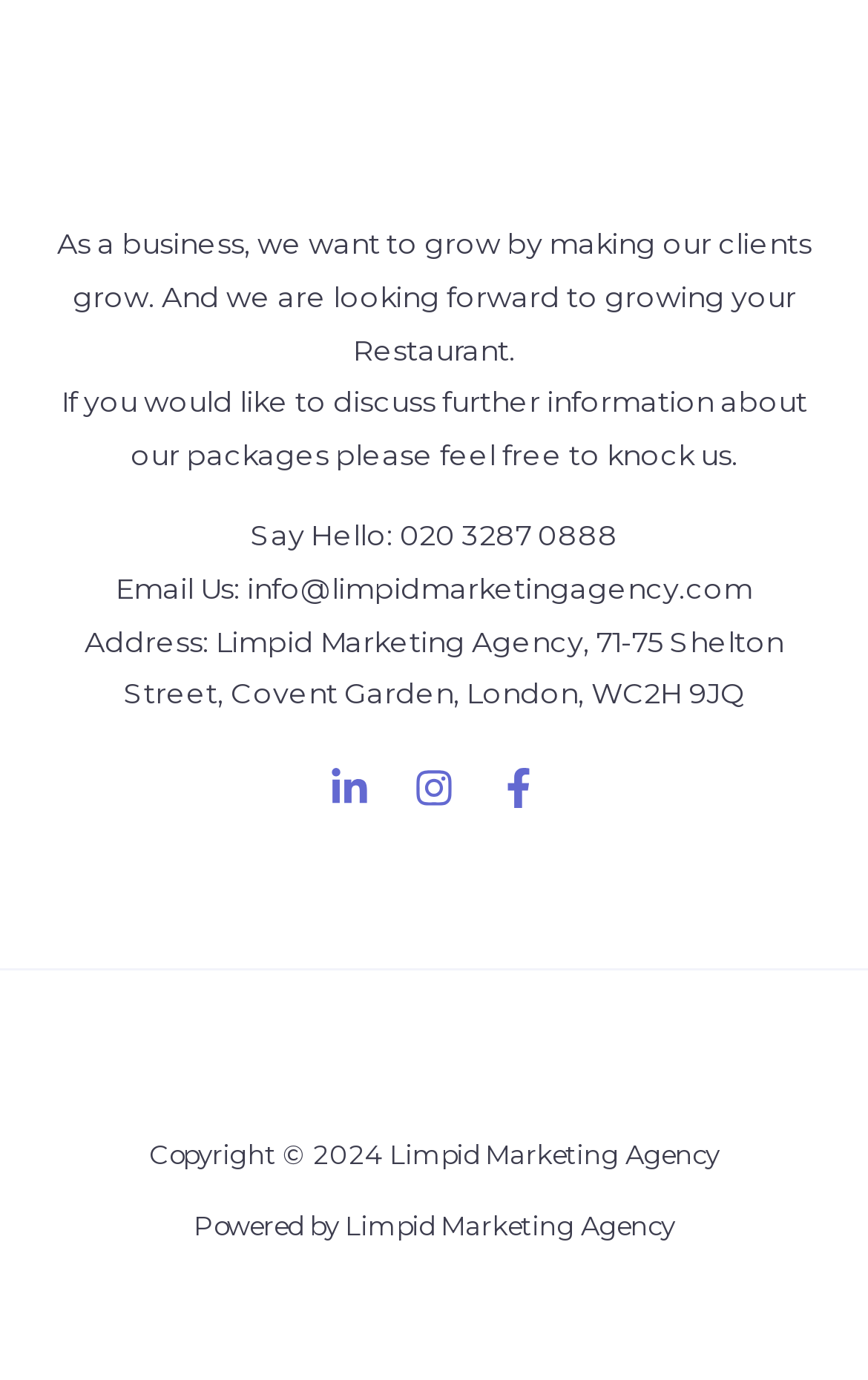Use a single word or phrase to answer the following:
Where is the company located?

London, WC2H 9JQ